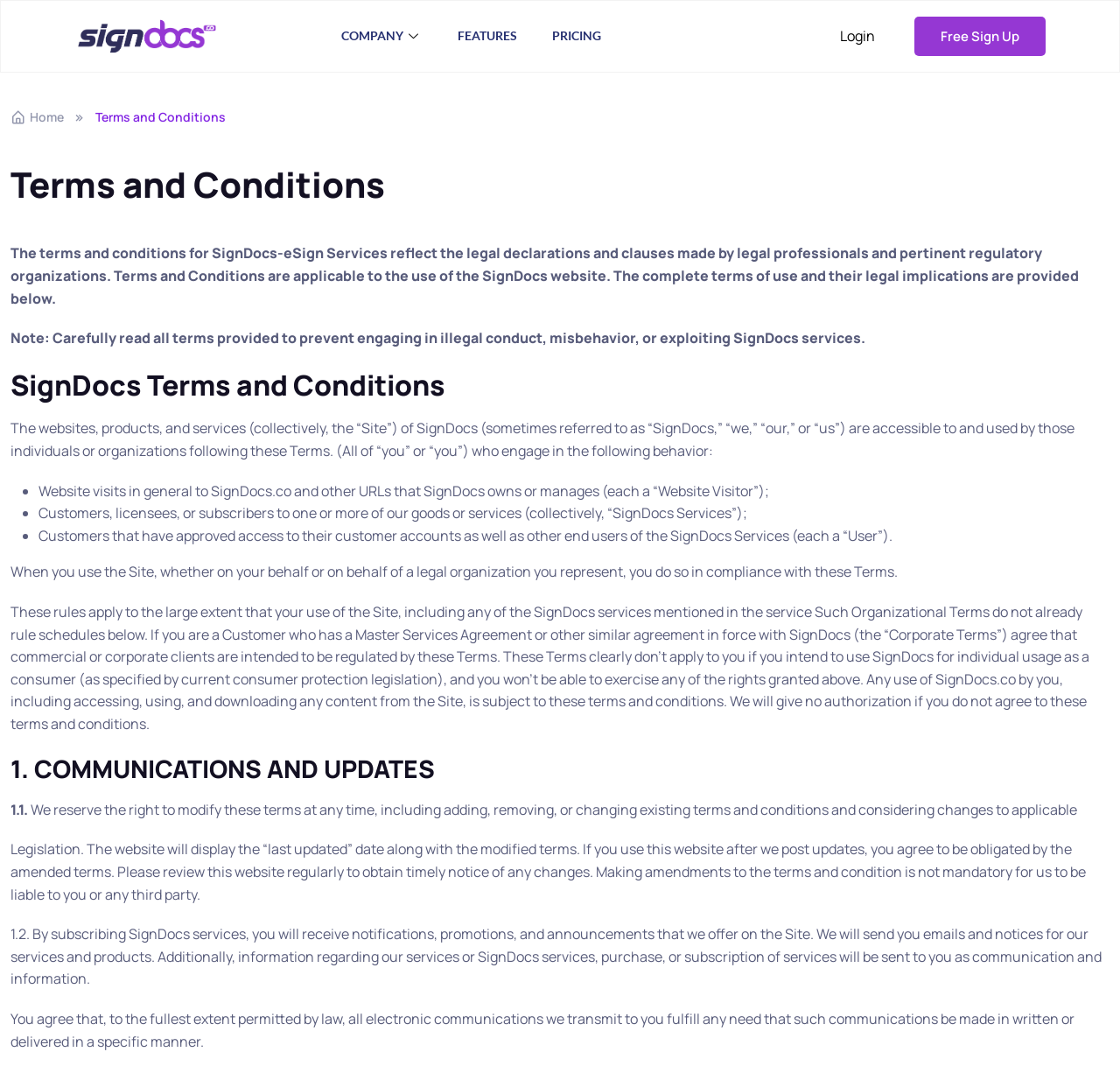Respond to the question with just a single word or phrase: 
How will changes to the terms and conditions be communicated?

On the website